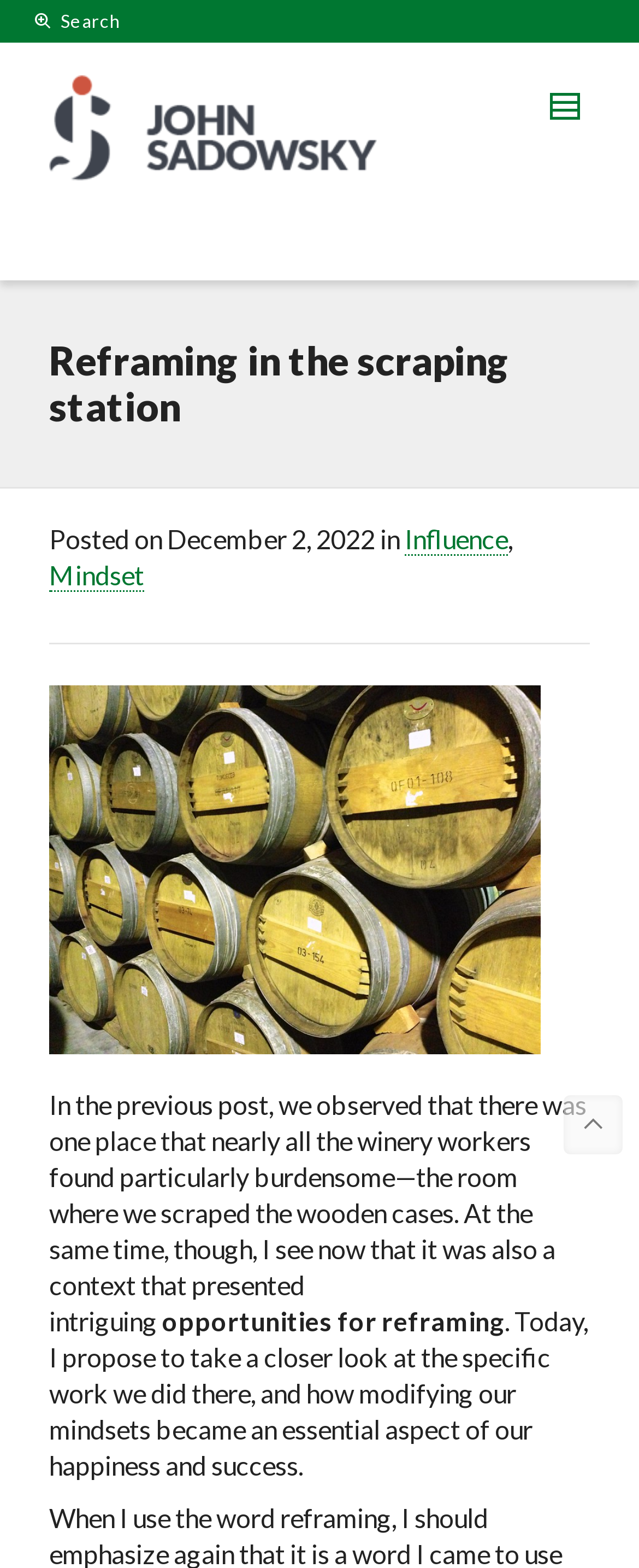Summarize the contents and layout of the webpage in detail.

This webpage is about an article titled "Reframing in the scraping station" by John Sadowsky Leadership & Storytelling. At the top left, there is a search bar with a placeholder text "Search for something..." and a search icon. Next to the search bar, there is a link with a caption "␡". On the top right, there is another link with a caption "Search" and a magnifying glass icon. 

Below the search bar, there is a logo of John Sadowsky Leadership & Storytelling, which is also a link. To the right of the logo, there is a social media icon. 

The main content of the webpage is an article with a heading "Reframing in the scraping station". Below the heading, there is a section showing the publication date, "December 2, 2022", and categories "Influence" and "Mindset". 

The article itself is divided into three paragraphs. The first paragraph starts with "In the previous post, we observed that there was one place that nearly all the winery workers found particularly burdensome—the room where we scraped the wooden cases. At the same time, though, I see now that it was also a context that presented intriguing opportunities for reframing." The second paragraph is not explicitly shown, but it seems to continue the discussion. The third paragraph starts with "Today, I propose to take a closer look at the specific work we did there, and how modifying our mindsets became an essential aspect of our happiness and success."